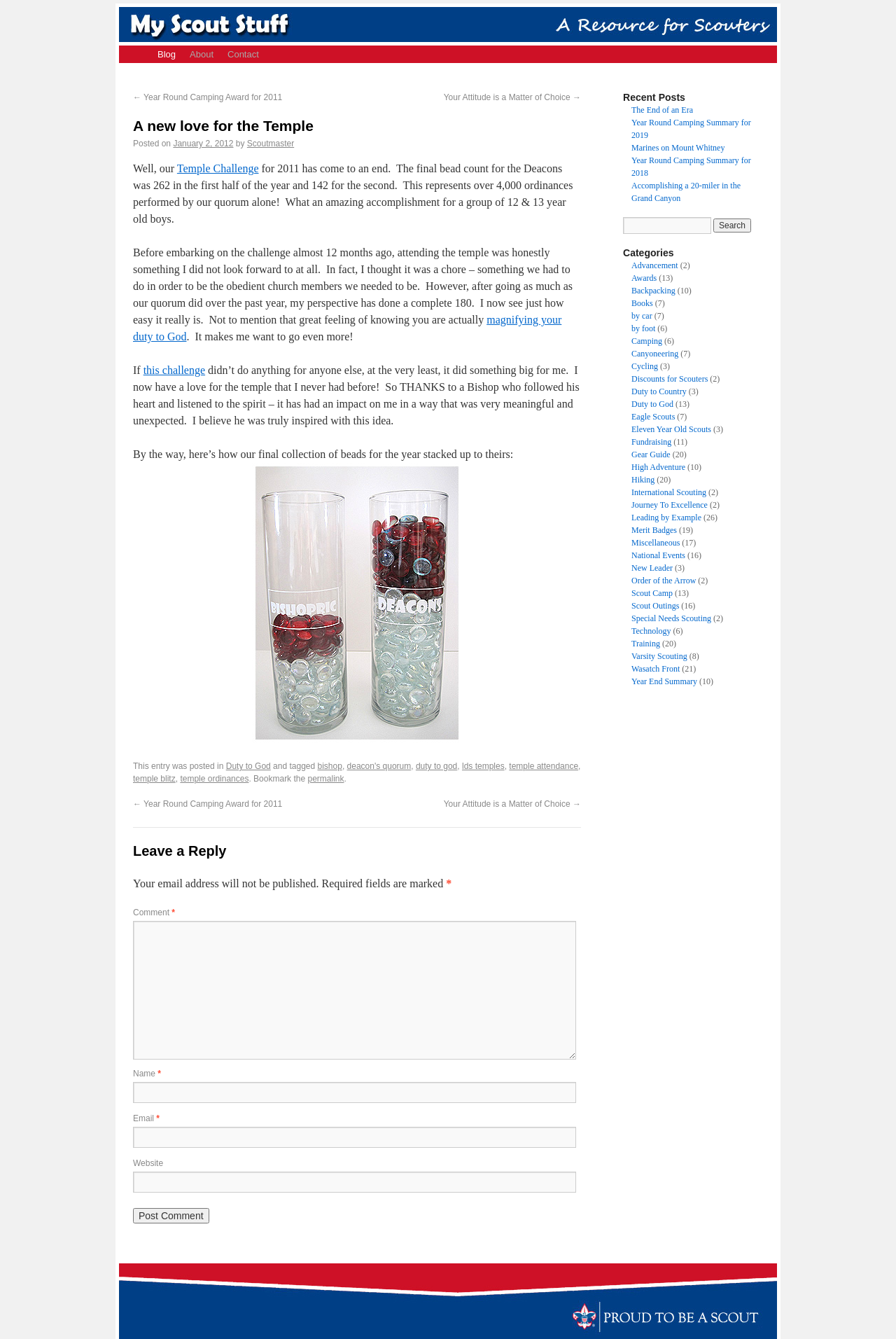Identify the bounding box coordinates for the region of the element that should be clicked to carry out the instruction: "View the 'Recent Posts'". The bounding box coordinates should be four float numbers between 0 and 1, i.e., [left, top, right, bottom].

[0.695, 0.068, 0.852, 0.077]